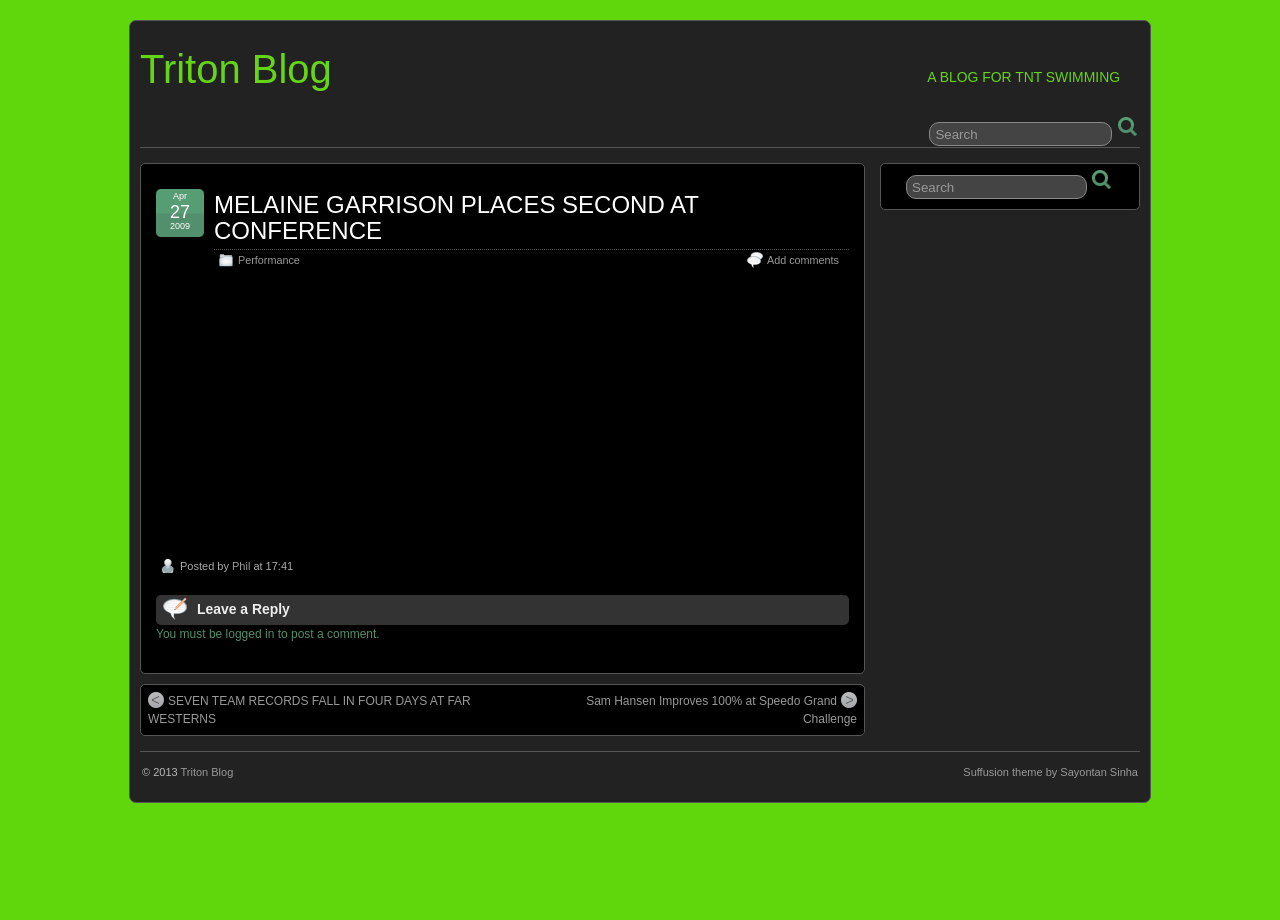Given the webpage screenshot and the description, determine the bounding box coordinates (top-left x, top-left y, bottom-right x, bottom-right y) that define the location of the UI element matching this description: name="searchsubmit"

[0.872, 0.125, 0.891, 0.151]